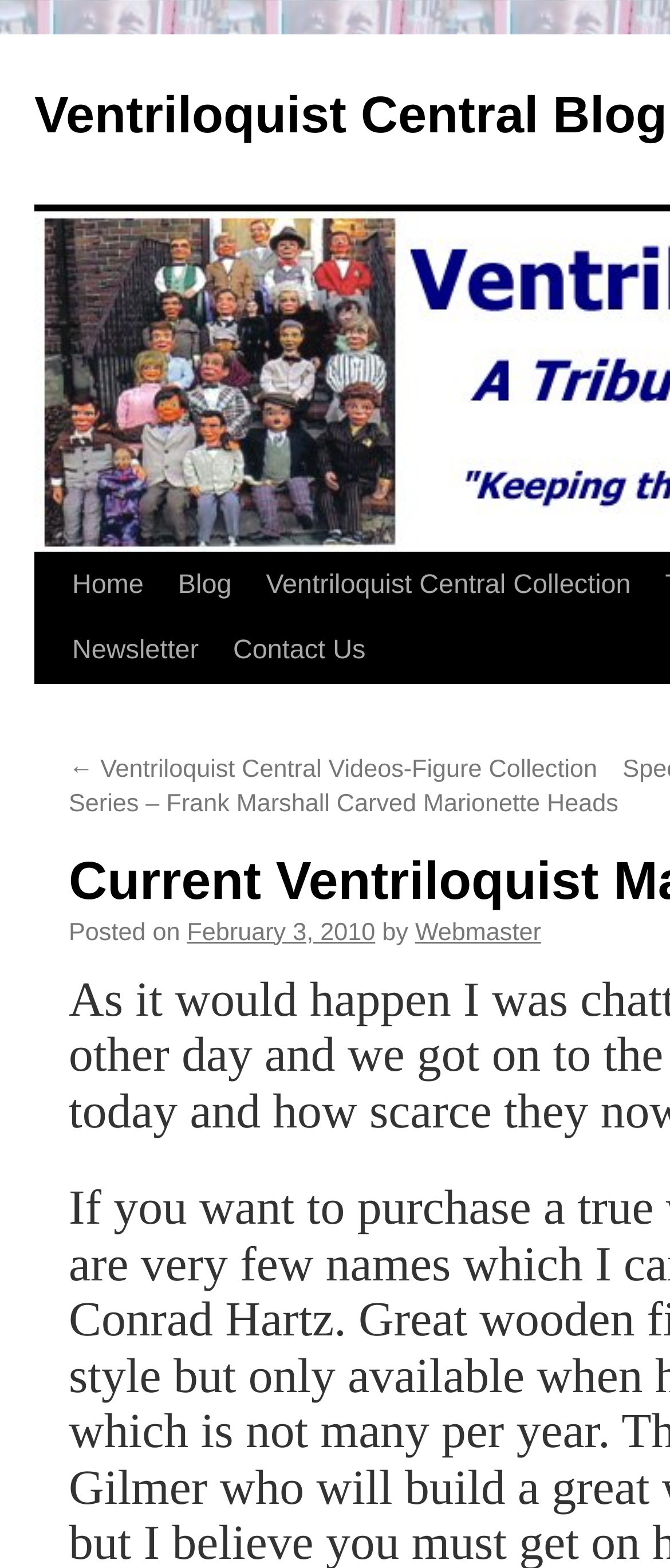What is the date of the latest article?
Use the image to answer the question with a single word or phrase.

February 3, 2010